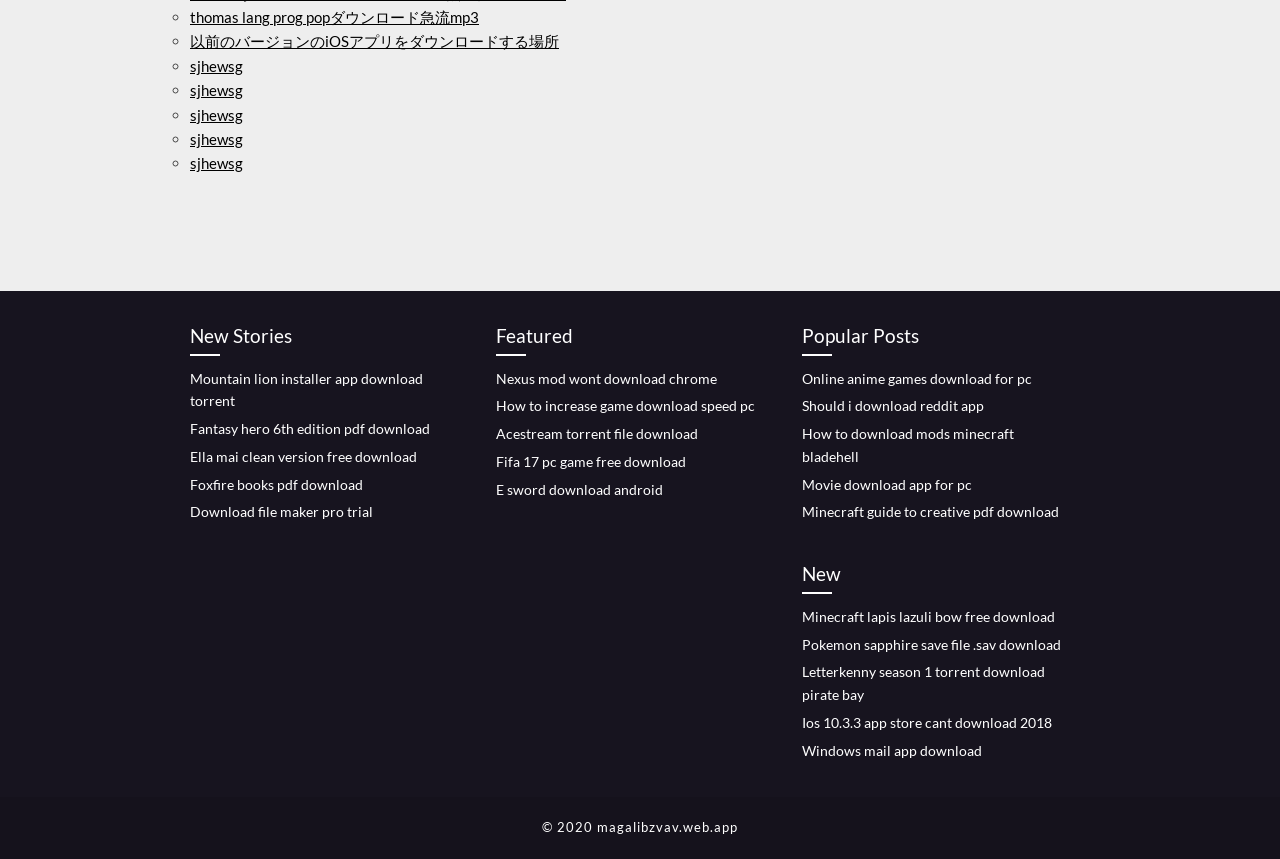Identify the bounding box of the HTML element described here: "Should i download reddit app". Provide the coordinates as four float numbers between 0 and 1: [left, top, right, bottom].

[0.627, 0.462, 0.769, 0.482]